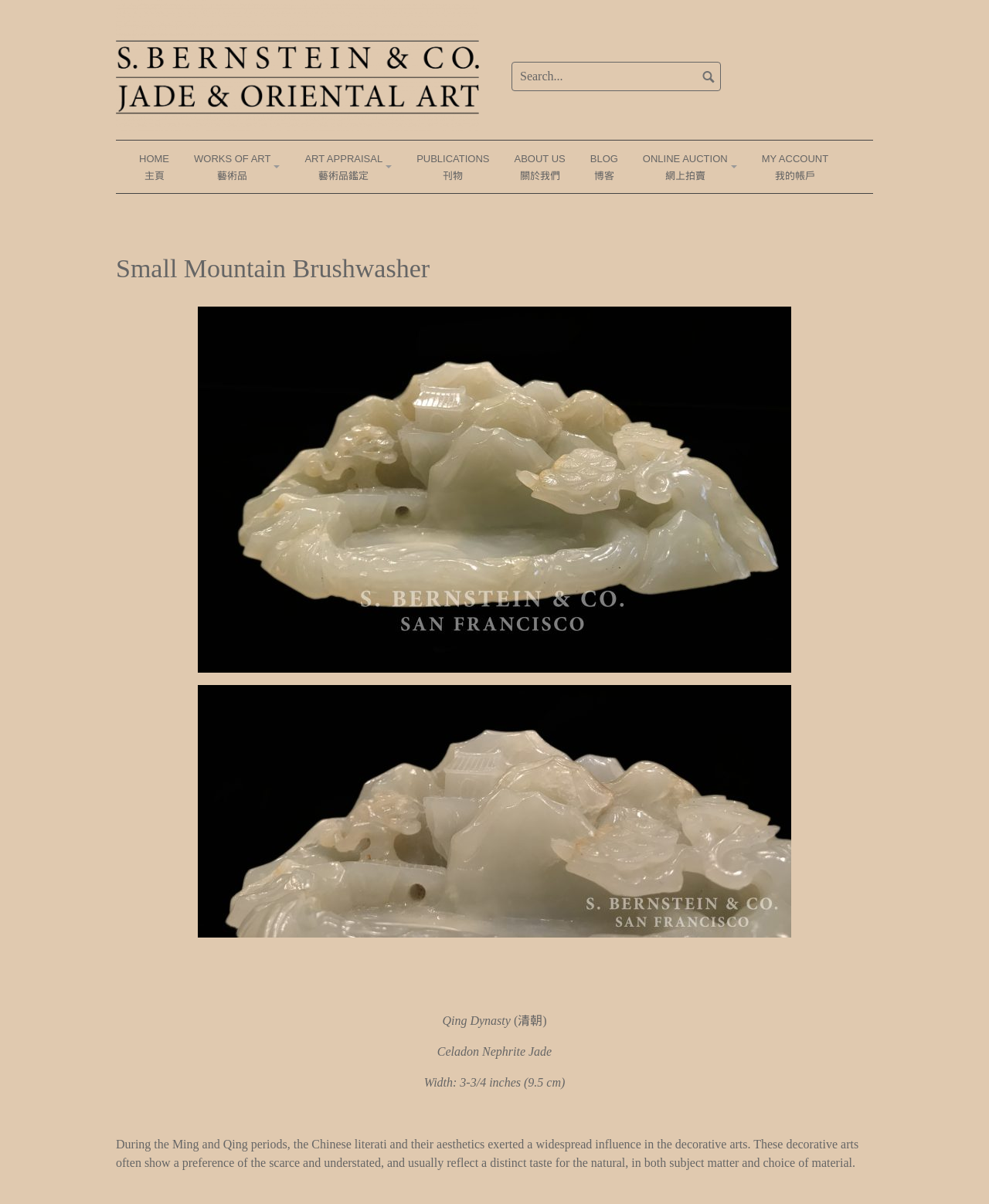Create a detailed narrative of the webpage’s visual and textual elements.

This webpage is an online gallery for Chinese jade and oriental art, featuring a specialist dealer named Sam Bernstein based in San Francisco. 

At the top left corner, there is a logo image of "S. Bernstein & Co. Jade & Oriental Art" accompanied by a link with the same name. 

On the top right side, a search bar is located, consisting of a search box and a button. 

Below the logo, a navigation menu is presented, with seven links: "HOME", "WORKS OF ART", "ART APPRAISAL", "PUBLICATIONS", "ABOUT US", "BLOG", and "ONLINE AUCTION". 

The main content of the webpage is focused on a specific artwork, a "Small Mountain Brushwasher" from the Qing Dynasty. The title of the artwork is displayed prominently, followed by a brief description of the piece, including its material, "Celadon Nephrite Jade", and its dimensions, "Width: 3-3/4 inches (9.5 cm)". 

A longer paragraph provides more information about the cultural context and aesthetic preferences of the Ming and Qing periods, which influenced the decorative arts during that time.